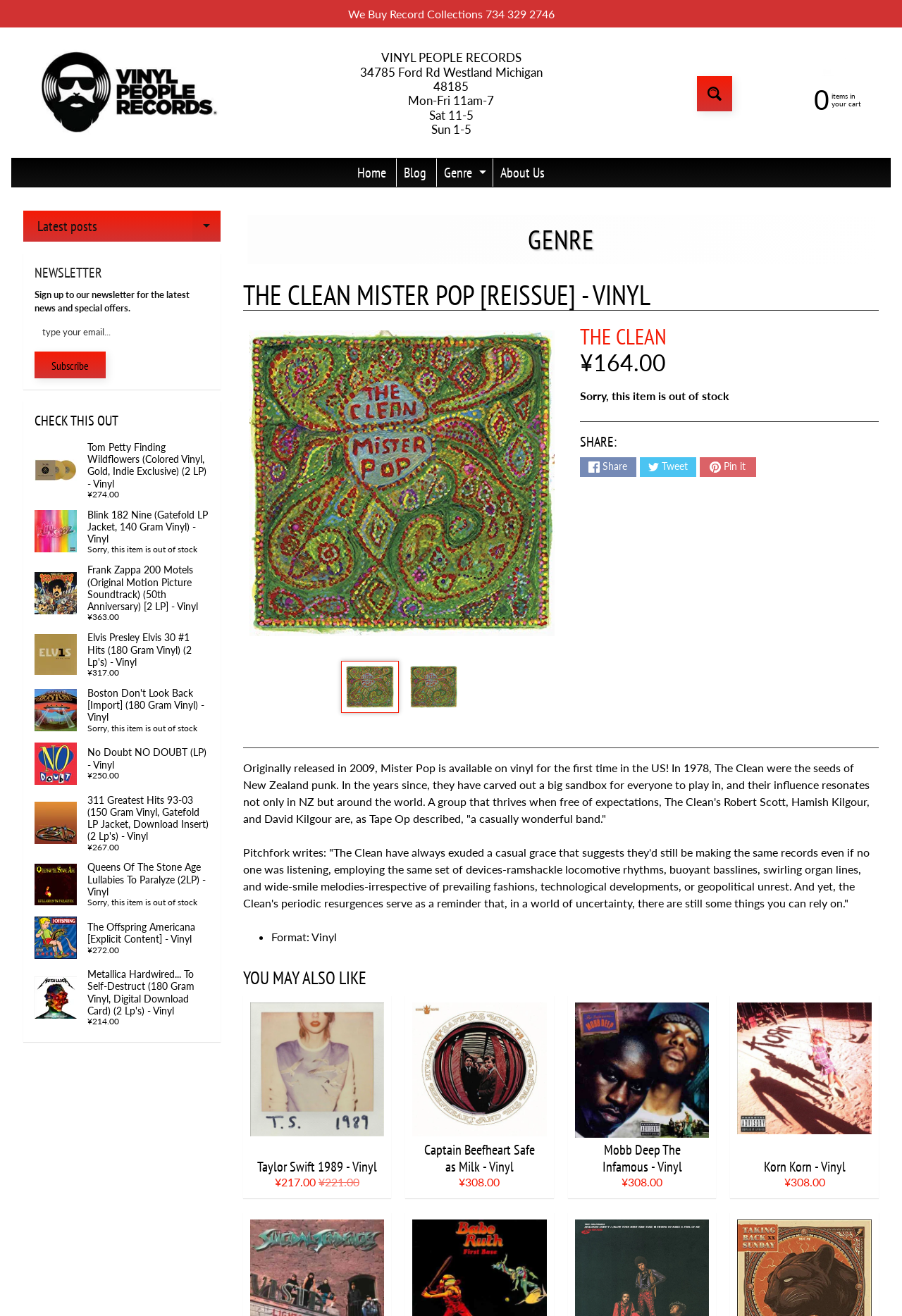Determine the bounding box coordinates for the area you should click to complete the following instruction: "Search for records".

[0.773, 0.058, 0.812, 0.085]